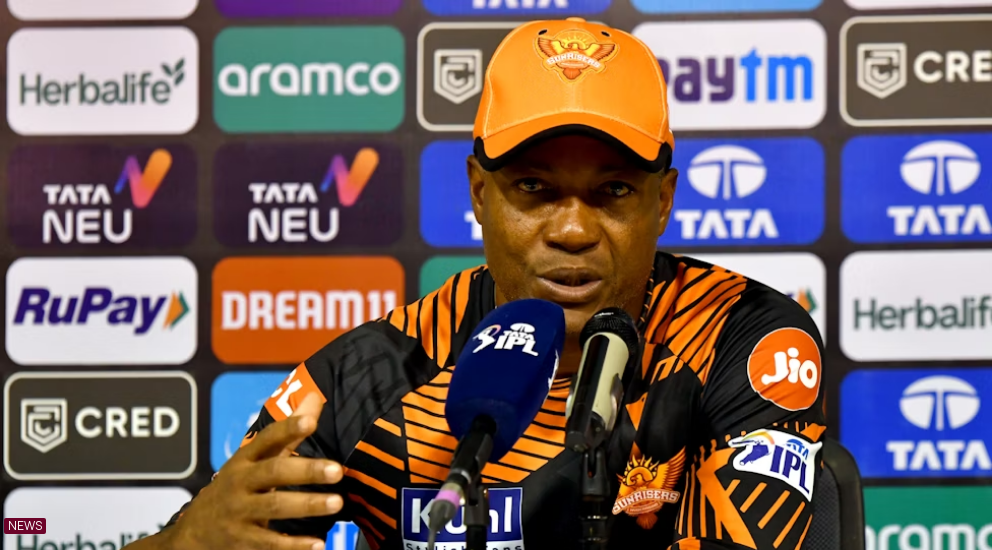What is the name of the league? Analyze the screenshot and reply with just one word or a short phrase.

IPL